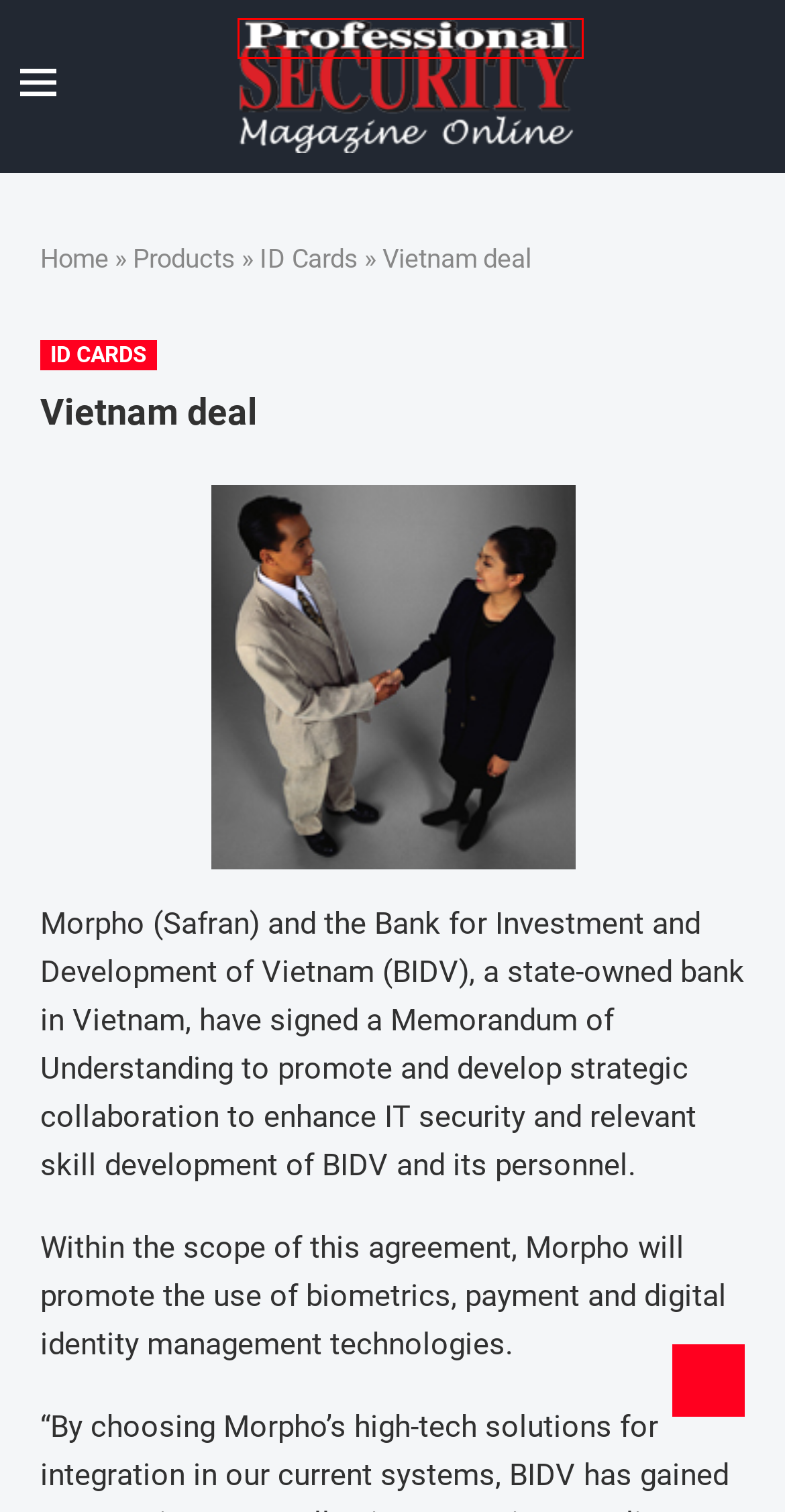Observe the webpage screenshot and focus on the red bounding box surrounding a UI element. Choose the most appropriate webpage description that corresponds to the new webpage after clicking the element in the bounding box. Here are the candidates:
A. Professional Security Magazine | UK News | Professional Security
B. Security Products Magazine | Professional Security
C. ID Cards | Professional Security
D. MSEC Marketing | Digital Marketing Agency in Surrey
E. Security Magazine UK | Online Gallery | Professional Security
F. XProtect Corporate
G. Professional Security | Online Security Industry Magazine
H. Security Industry News | Online Magazine | Professional Security

G